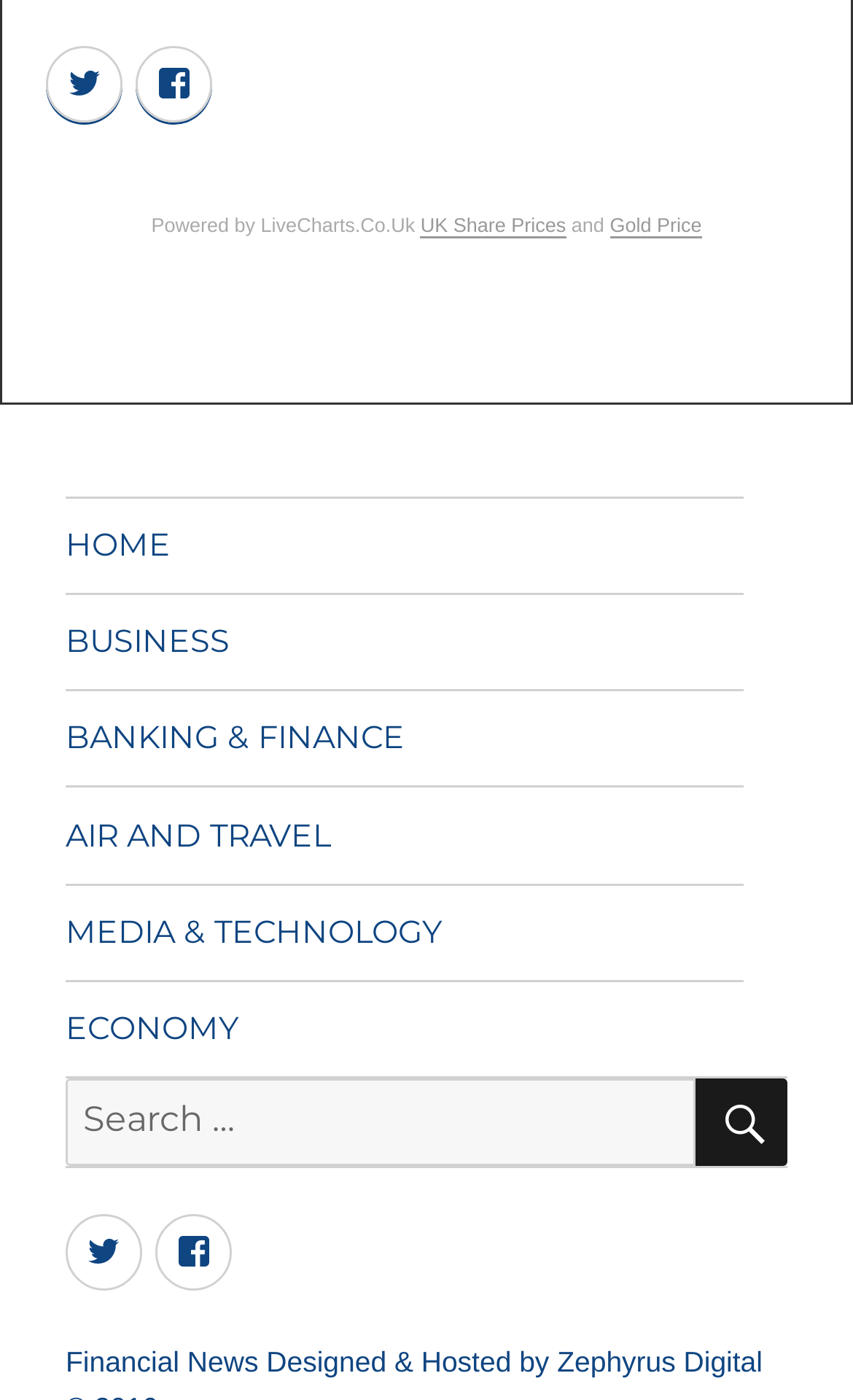Determine the bounding box for the described HTML element: "Home". Ensure the coordinates are four float numbers between 0 and 1 in the format [left, top, right, bottom].

[0.077, 0.356, 0.872, 0.424]